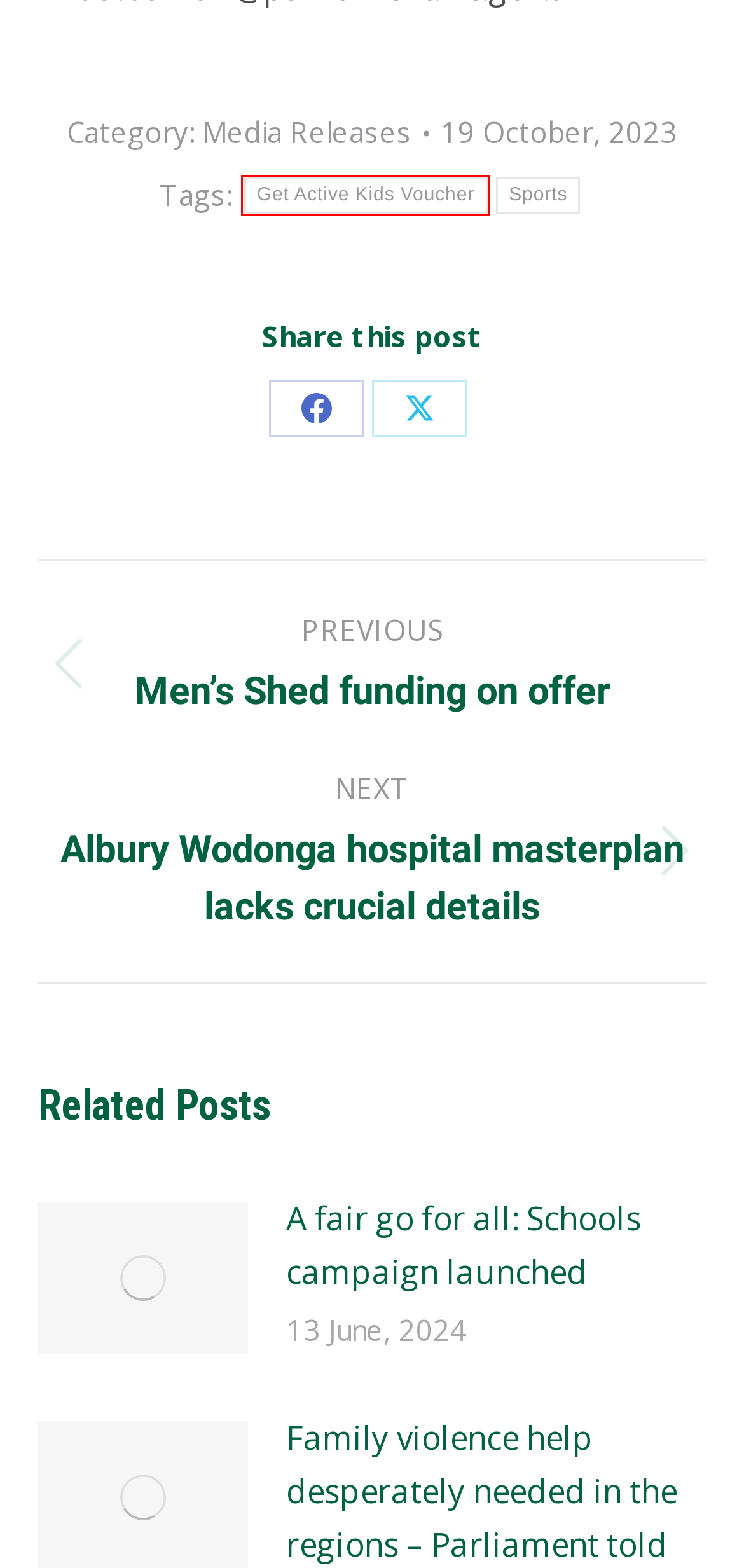Please examine the screenshot provided, which contains a red bounding box around a UI element. Select the webpage description that most accurately describes the new page displayed after clicking the highlighted element. Here are the candidates:
A. A fair go for all: Schools campaign launched – Gaelle Broad MP
B. Men’s Shed funding on offer – Gaelle Broad MP
C. 19 October, 2023 – Gaelle Broad MP
D. Get Active Kids Voucher – Gaelle Broad MP
E. News – Gaelle Broad MP
F. Privacy Policy – Gaelle Broad MP
G. Family violence help desperately needed in the regions – Parliament told – Gaelle Broad MP
H. Sports – Gaelle Broad MP

D